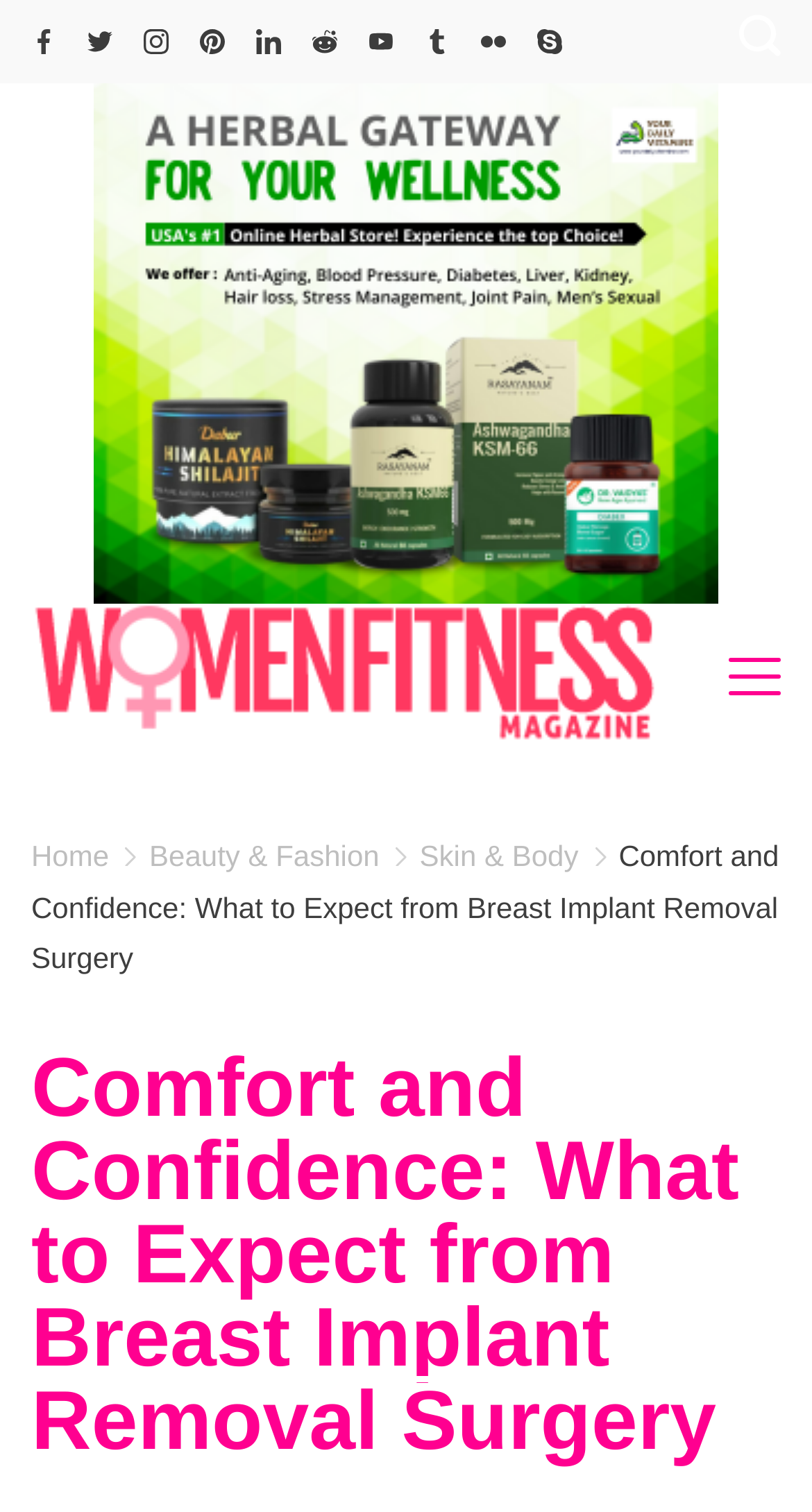Please determine the bounding box coordinates of the element's region to click for the following instruction: "Visit The Women Fitness Magazine".

[0.038, 0.399, 0.808, 0.494]